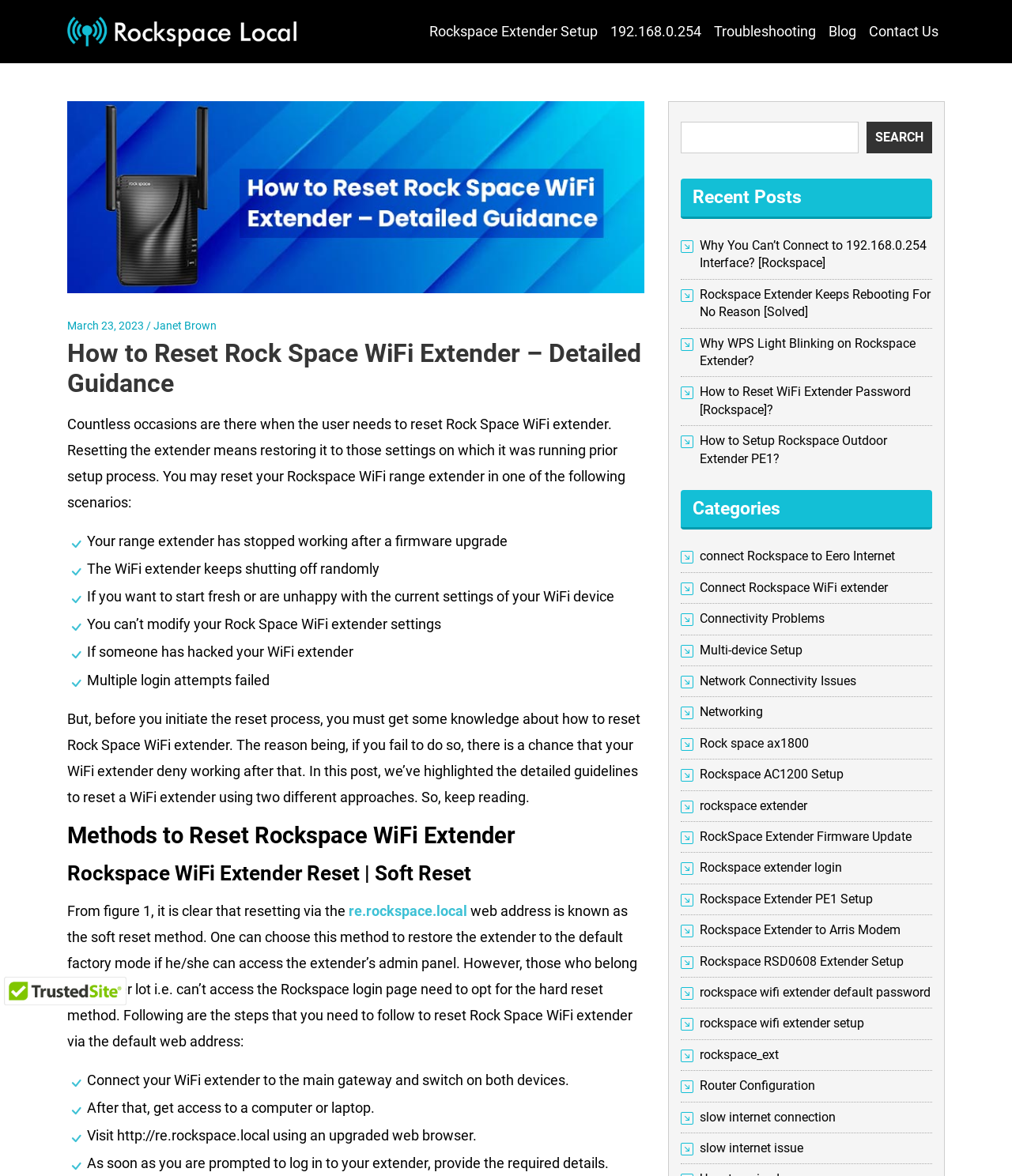Please extract the primary headline from the webpage.

How to Reset Rock Space WiFi Extender – Detailed Guidance